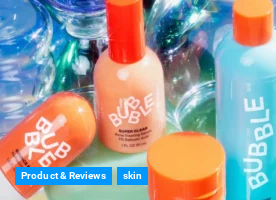What is the color of the caps and labels?
Provide an in-depth and detailed explanation in response to the question.

The caption describes the bright orange caps and labels as contrasting beautifully with the soft hues of the products, suggesting a playful yet effective range.